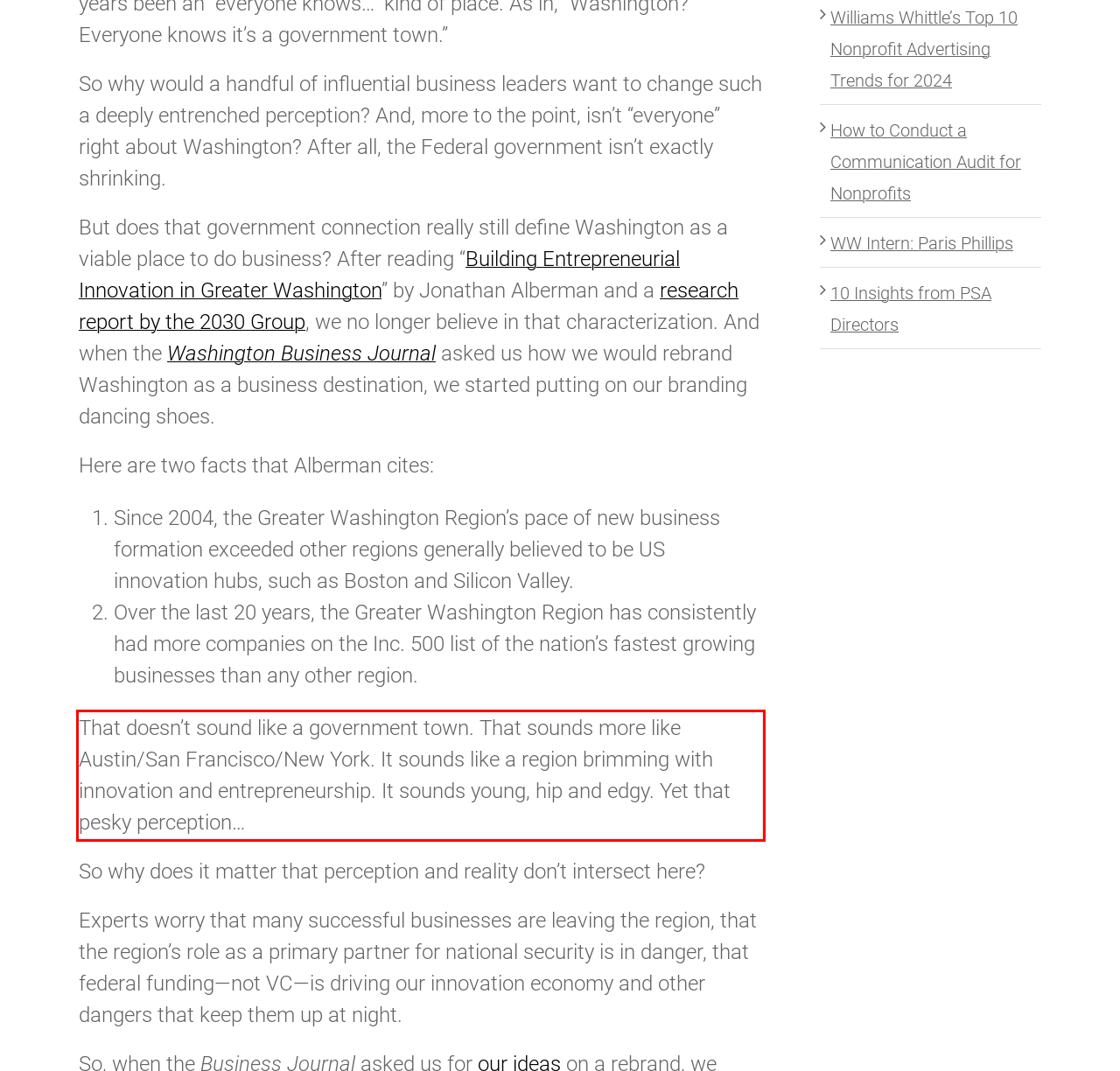Please recognize and transcribe the text located inside the red bounding box in the webpage image.

That doesn’t sound like a government town. That sounds more like Austin/San Francisco/New York. It sounds like a region brimming with innovation and entrepreneurship. It sounds young, hip and edgy. Yet that pesky perception…